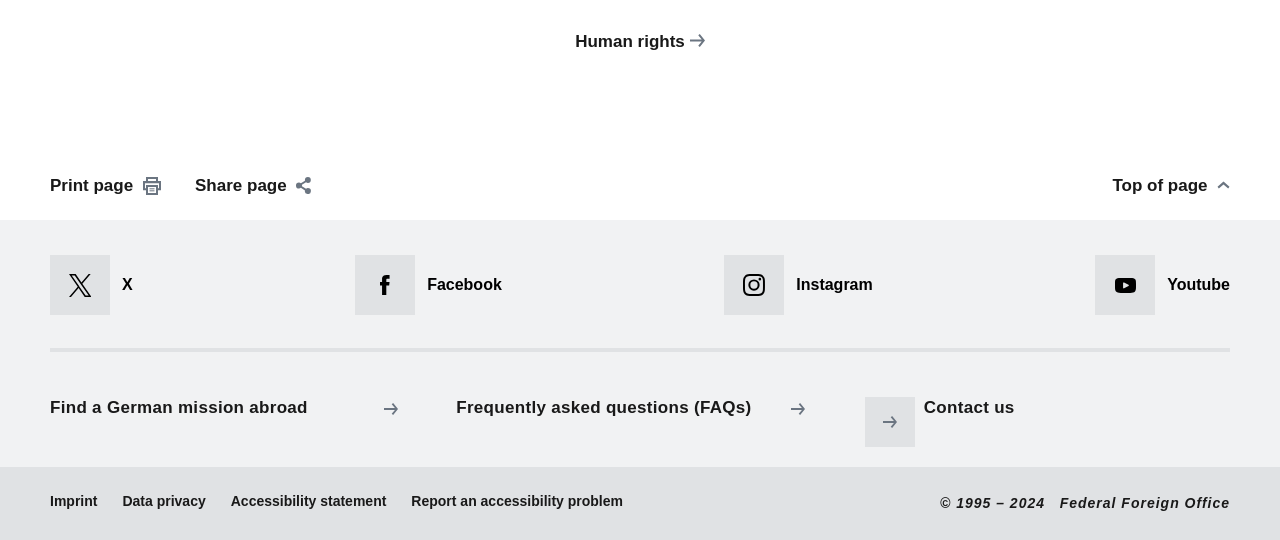Please determine the bounding box coordinates of the area that needs to be clicked to complete this task: 'Share the page'. The coordinates must be four float numbers between 0 and 1, formatted as [left, top, right, bottom].

[0.152, 0.321, 0.243, 0.371]